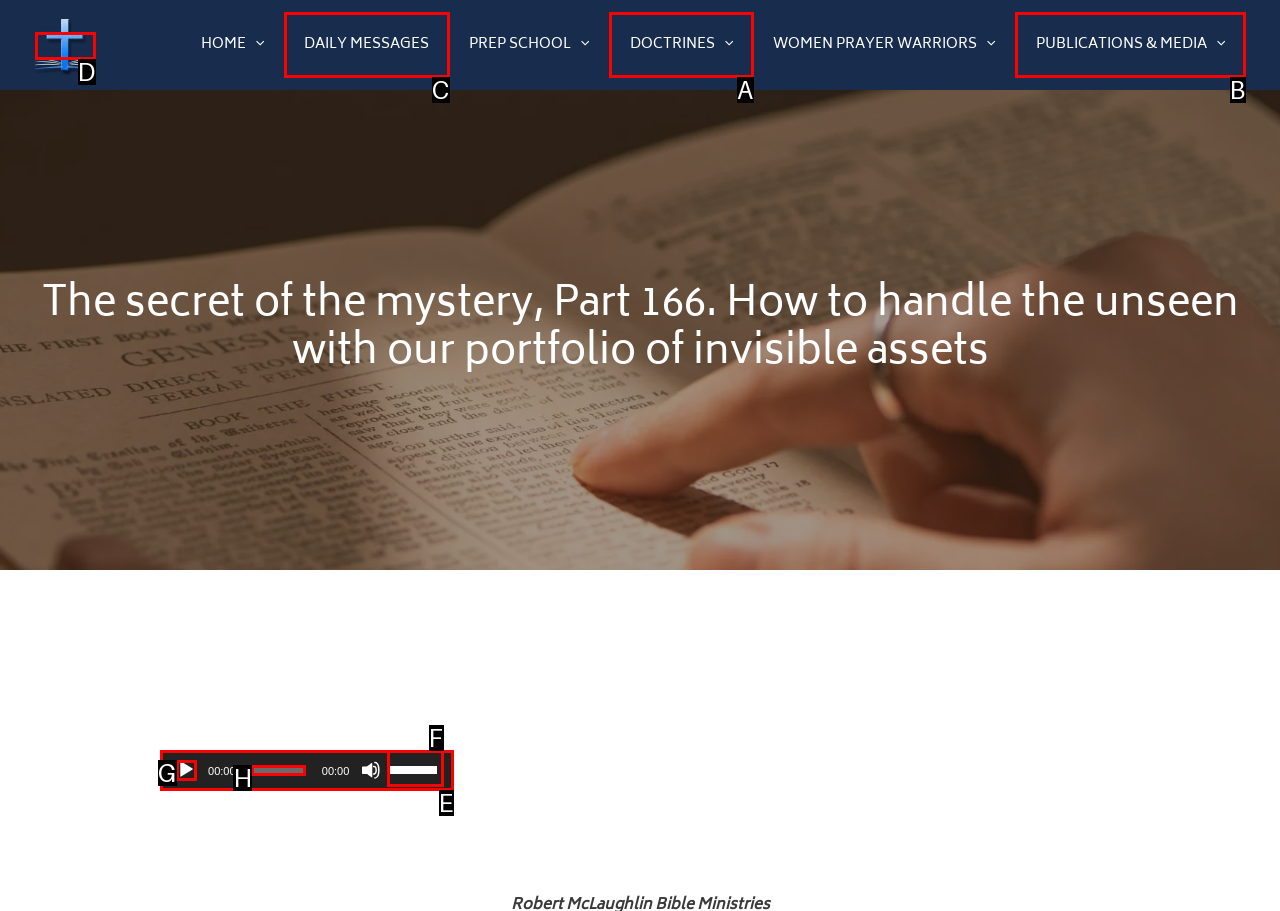Identify the correct option to click in order to accomplish the task: Visit the DAILY MESSAGES page Provide your answer with the letter of the selected choice.

C